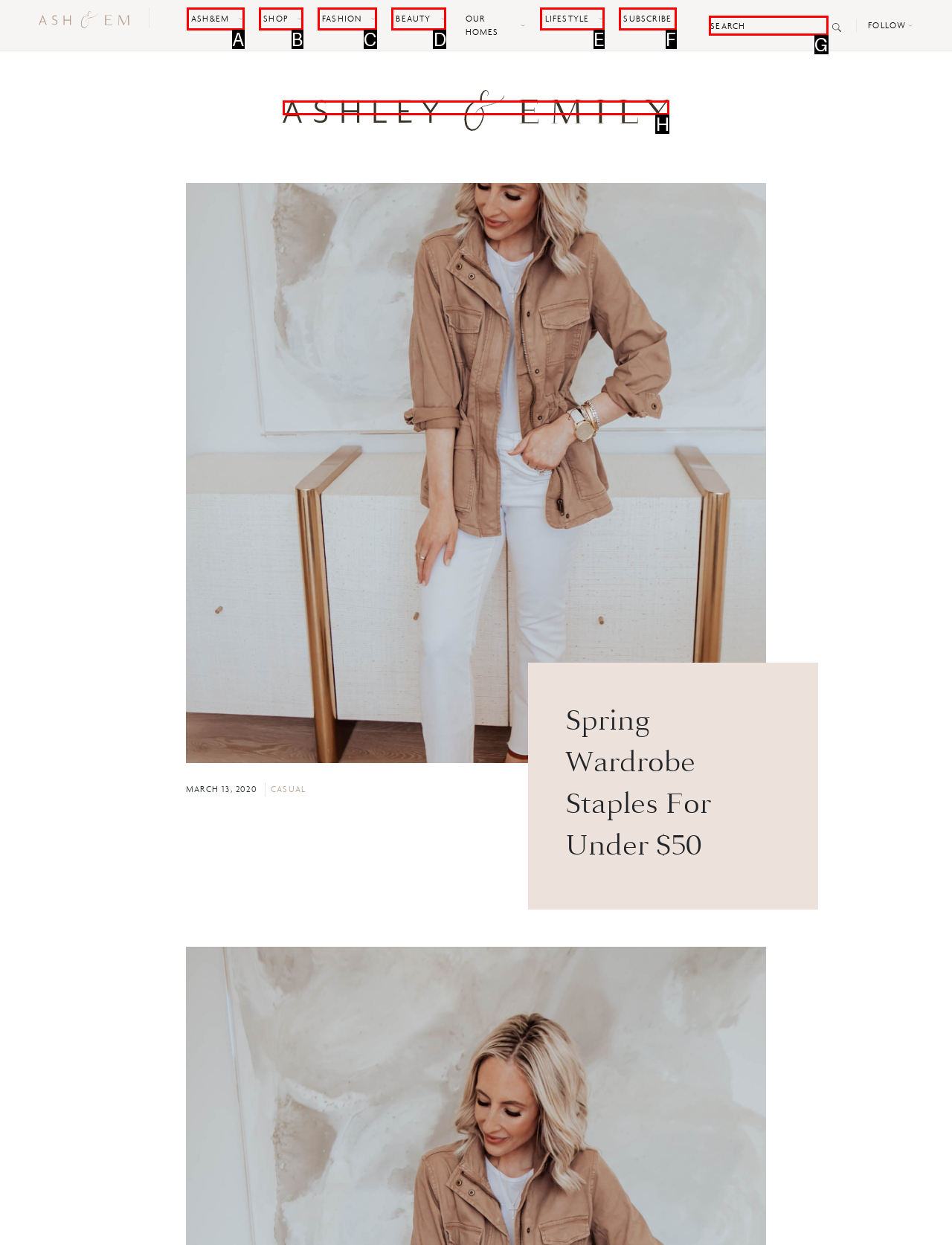Choose the HTML element that needs to be clicked for the given task: Share on social media Respond by giving the letter of the chosen option.

None